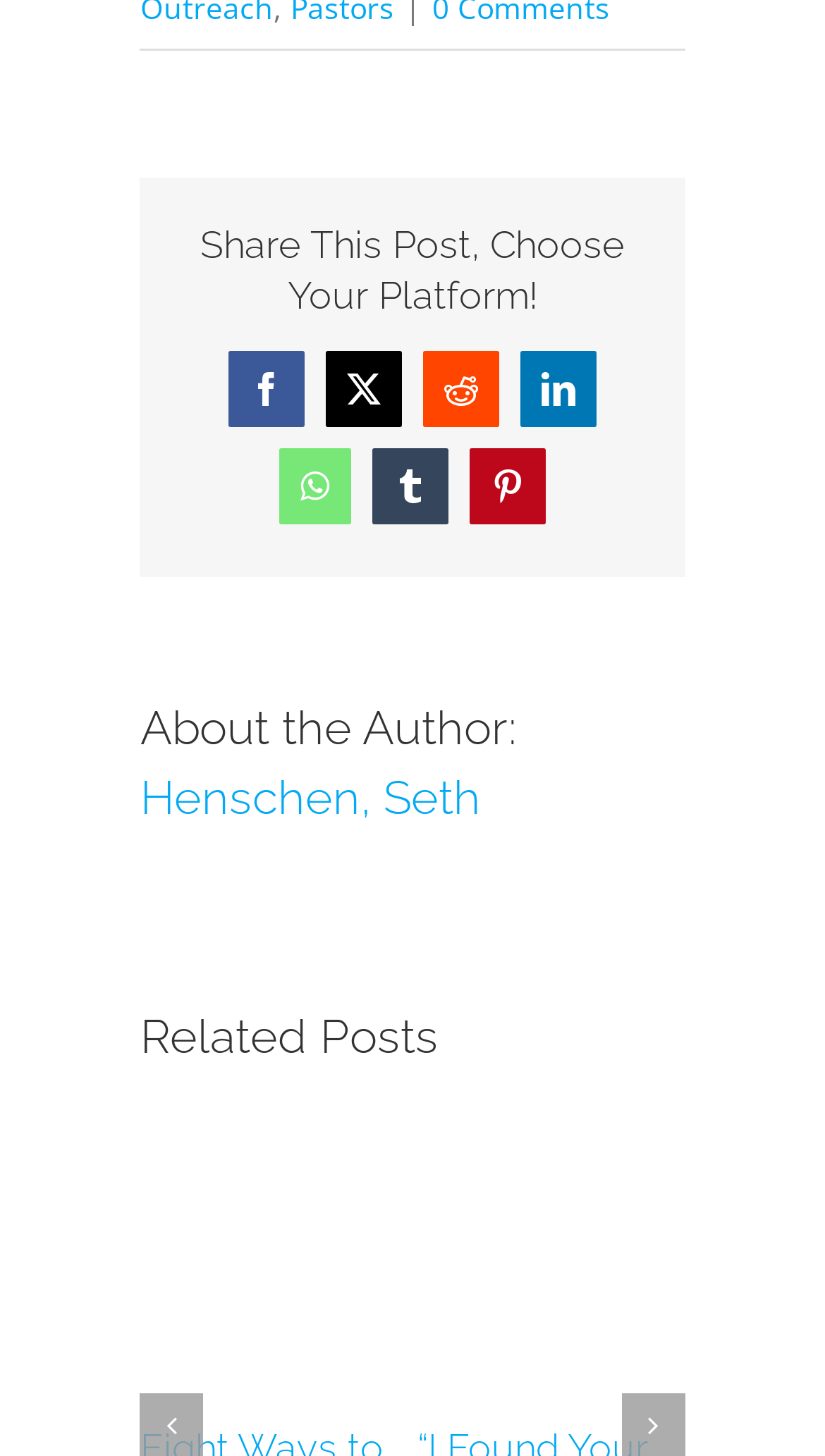How many related posts are displayed?
Provide a comprehensive and detailed answer to the question.

The webpage displays 2 related posts, which are represented by images and have popup menus. The related posts are 'Eight Ways to Protect Your Time In Ministry' and '“I Found Your Church Online”'.